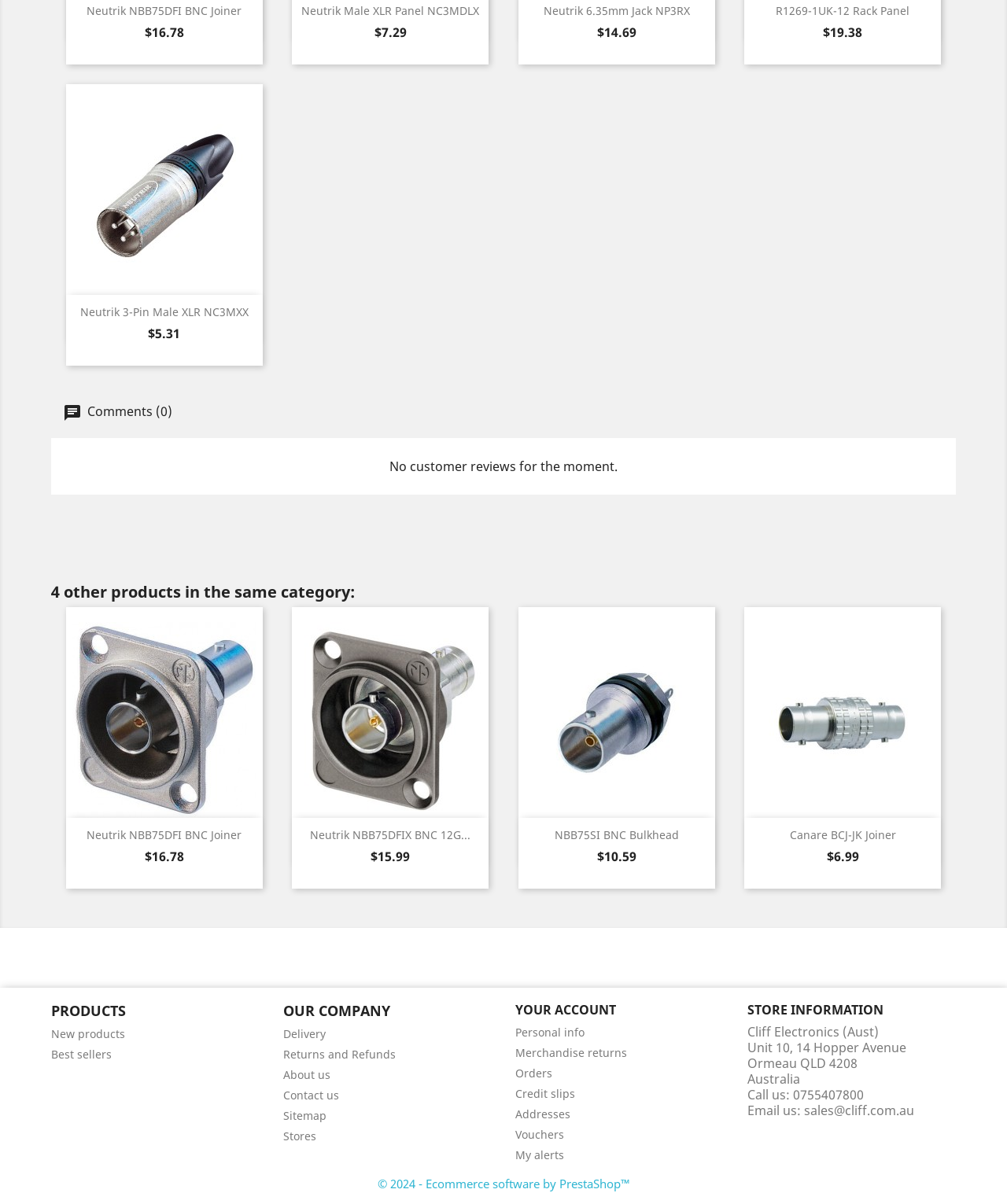Please find the bounding box coordinates of the clickable region needed to complete the following instruction: "Quick view of Neutrik Male XLR Panel NC3MDLX". The bounding box coordinates must consist of four float numbers between 0 and 1, i.e., [left, top, right, bottom].

[0.345, 0.002, 0.431, 0.017]